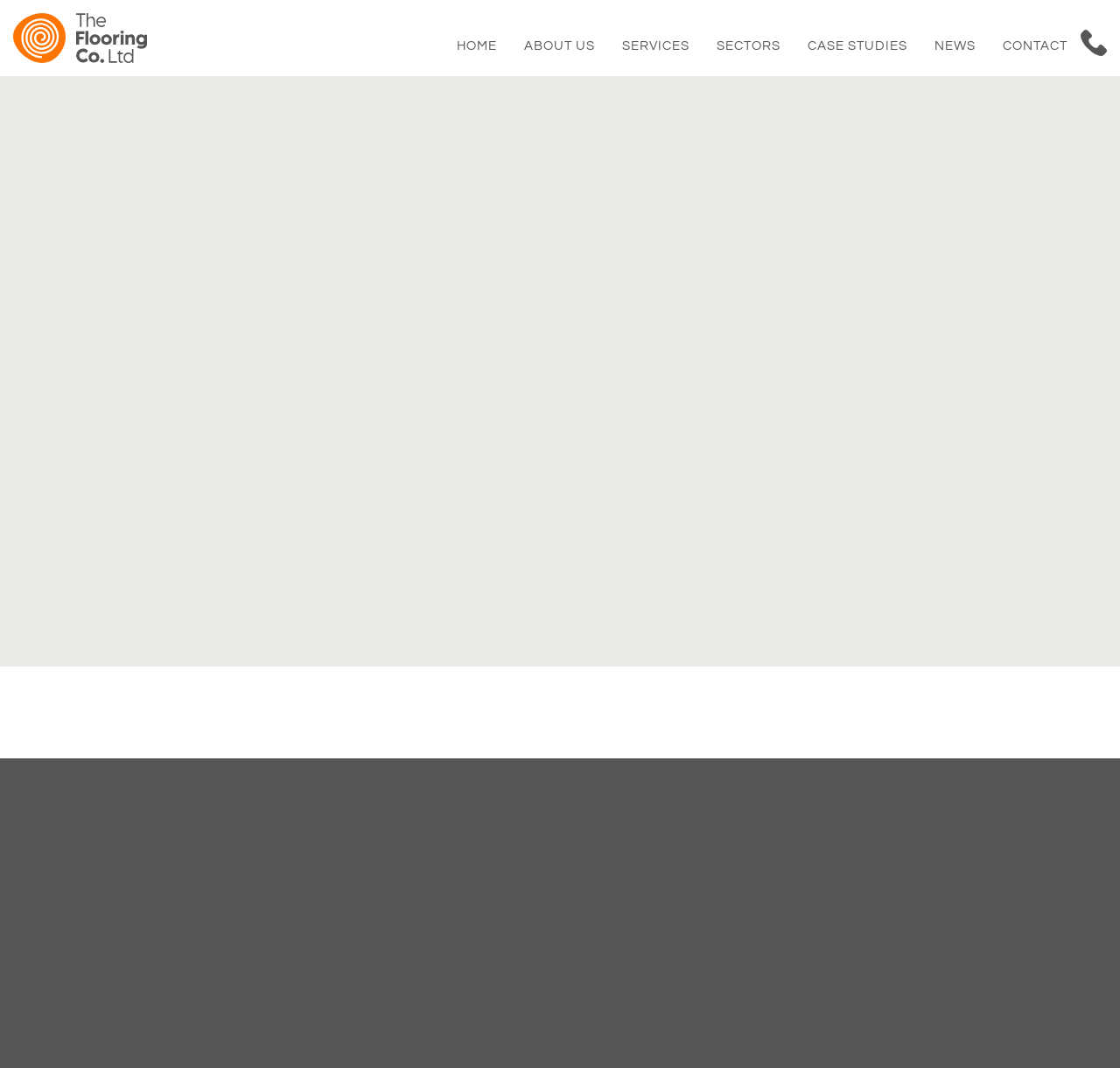Find the bounding box coordinates of the clickable area required to complete the following action: "View Scotia Beading Veneered image".

[0.066, 0.17, 0.488, 0.612]